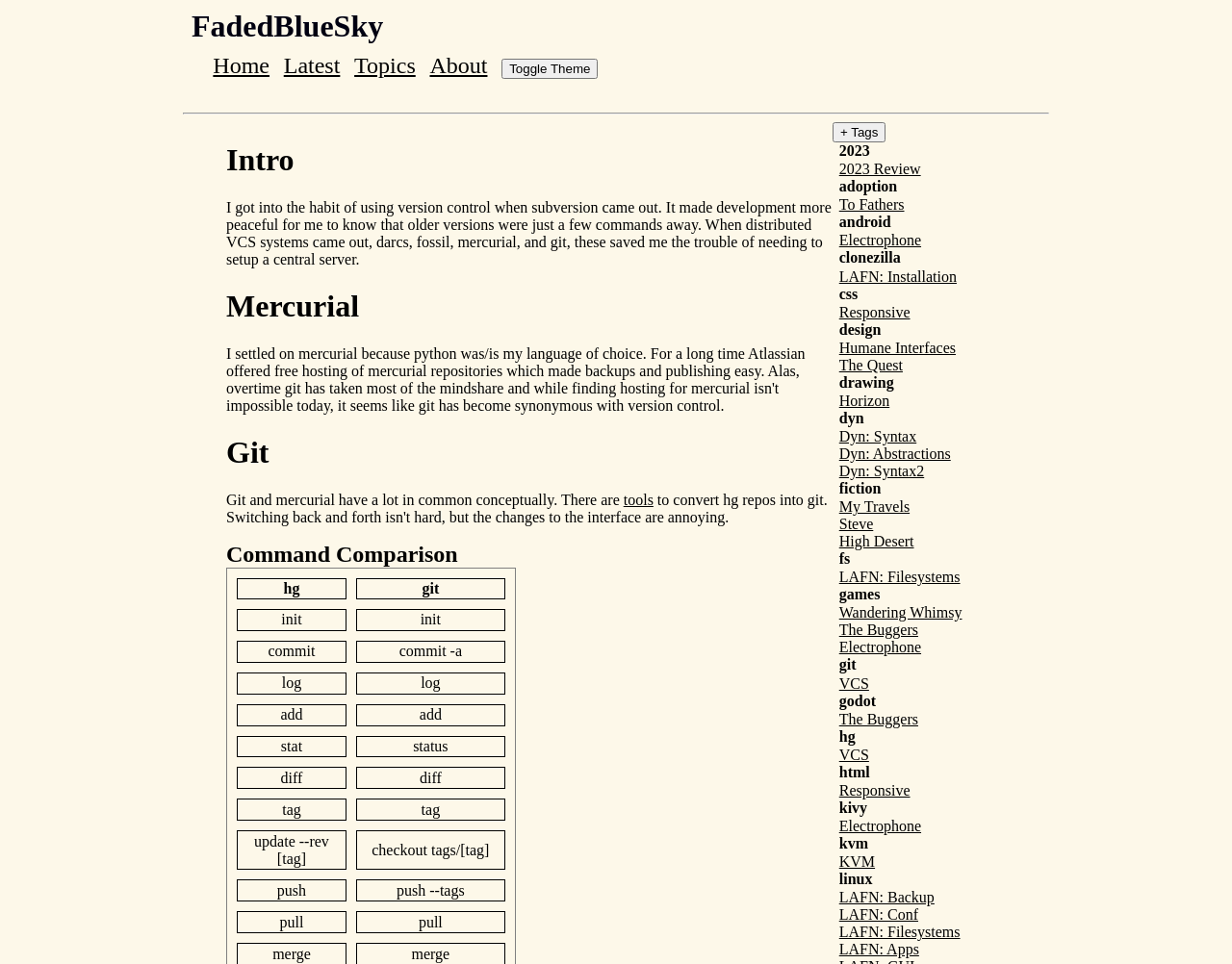What is the topic of the section with the heading '2023'?
Could you answer the question with a detailed and thorough explanation?

The section with the heading '2023' is likely a review or summary of the year 2023, as it contains links to various topics and articles related to that year, such as '2023 Review' and others.